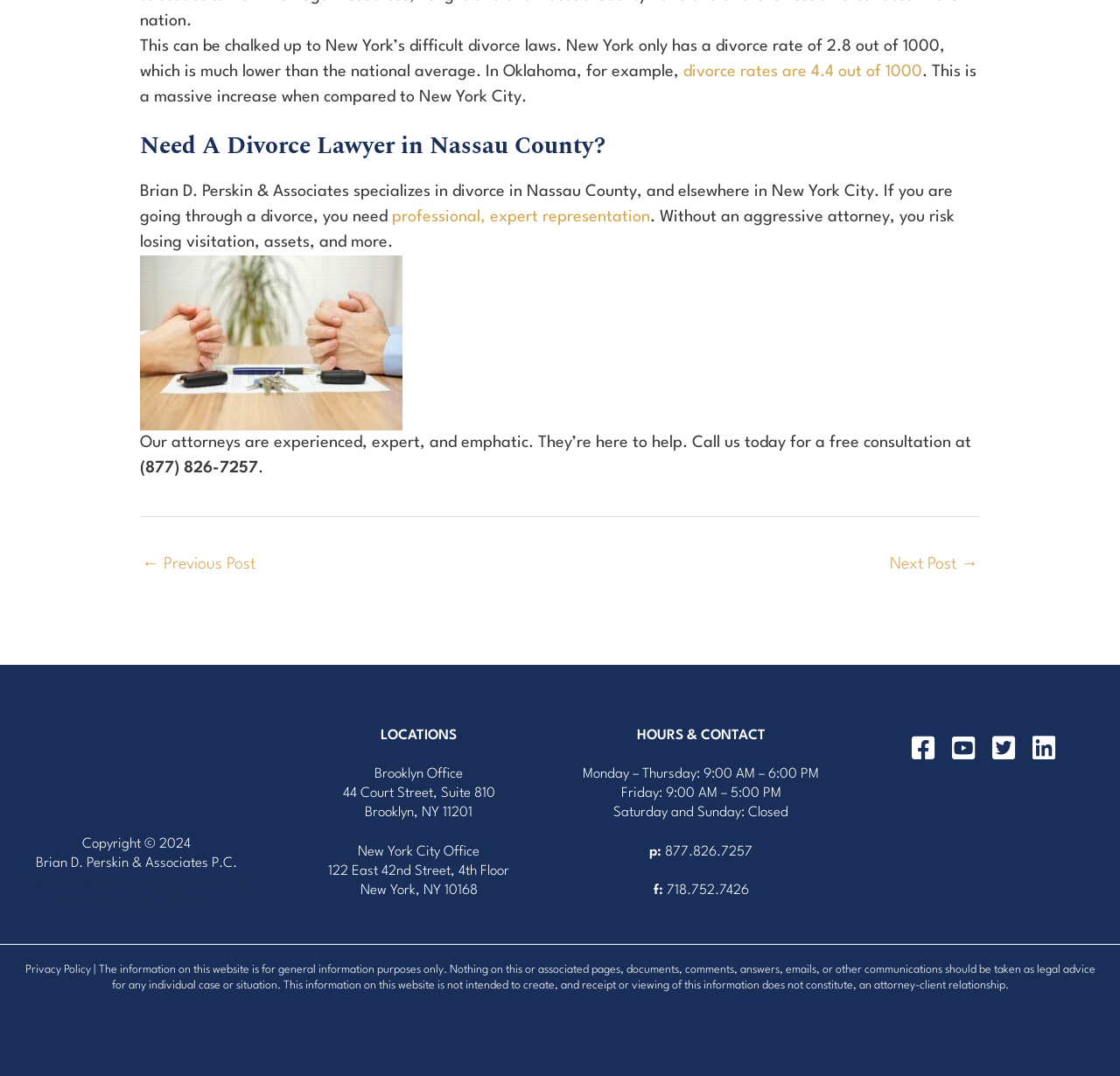Identify and provide the bounding box coordinates of the UI element described: "Cardinal Concepts". The coordinates should be formatted as [left, top, right, bottom], with each number being a float between 0 and 1.

[0.085, 0.832, 0.184, 0.845]